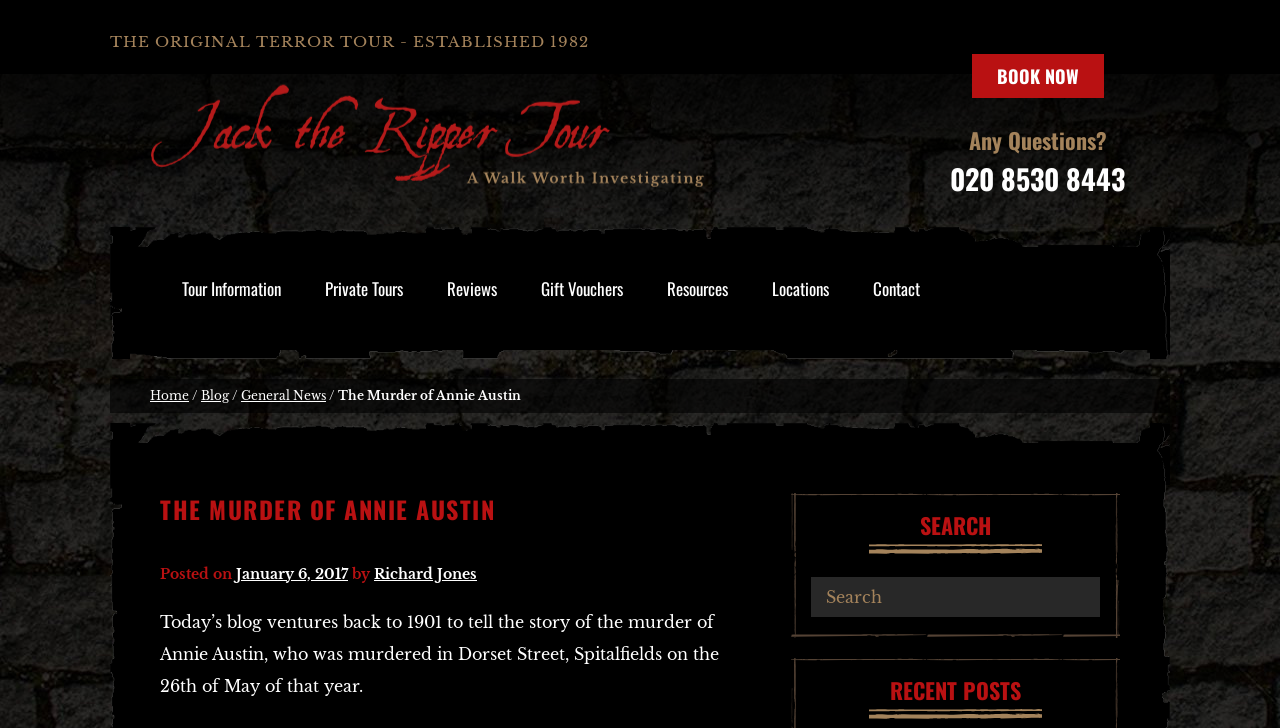Please identify the bounding box coordinates of the element I need to click to follow this instruction: "Click the 'BOOK NOW' button".

[0.779, 0.087, 0.843, 0.122]